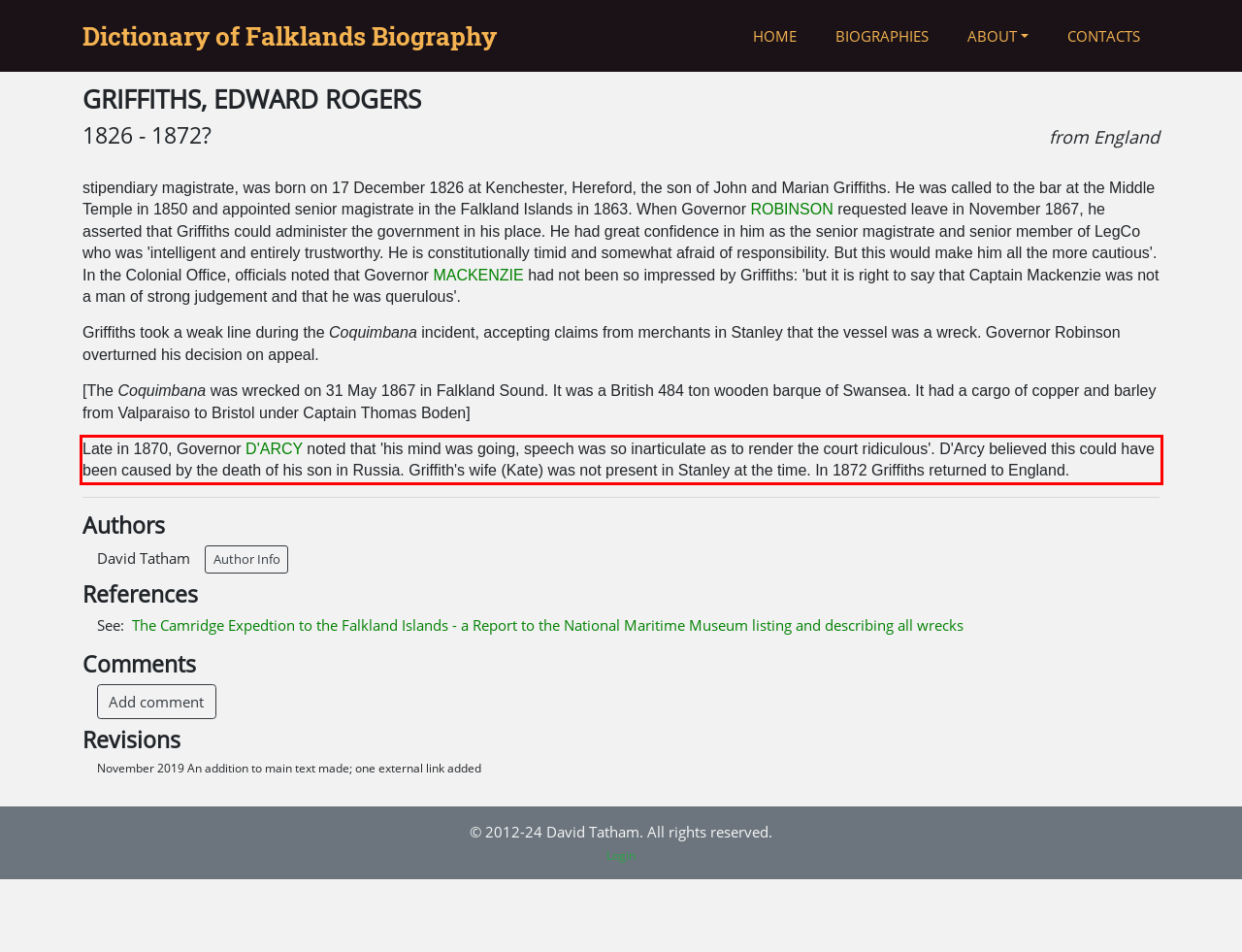Examine the webpage screenshot and use OCR to recognize and output the text within the red bounding box.

Late in 1870, Governor D'ARCY noted that 'his mind was going, speech was so inarticulate as to render the court ridiculous'. D'Arcy believed this could have been caused by the death of his son in Russia. Griffith's wife (Kate) was not present in Stanley at the time. In 1872 Griffiths returned to England.